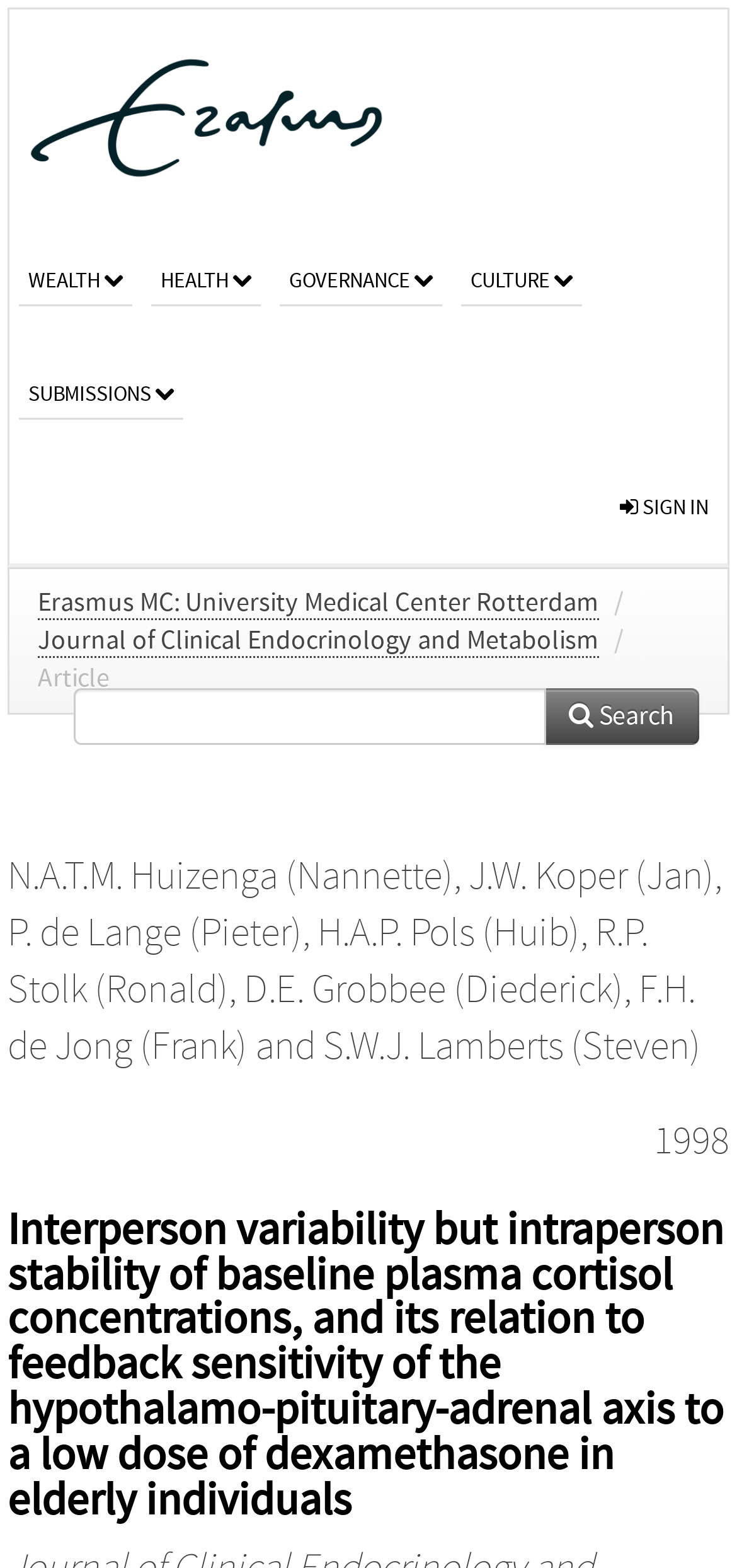Provide a brief response to the question below using one word or phrase:
What is the journal where the article was published?

Journal of Clinical Endocrinology and Metabolism